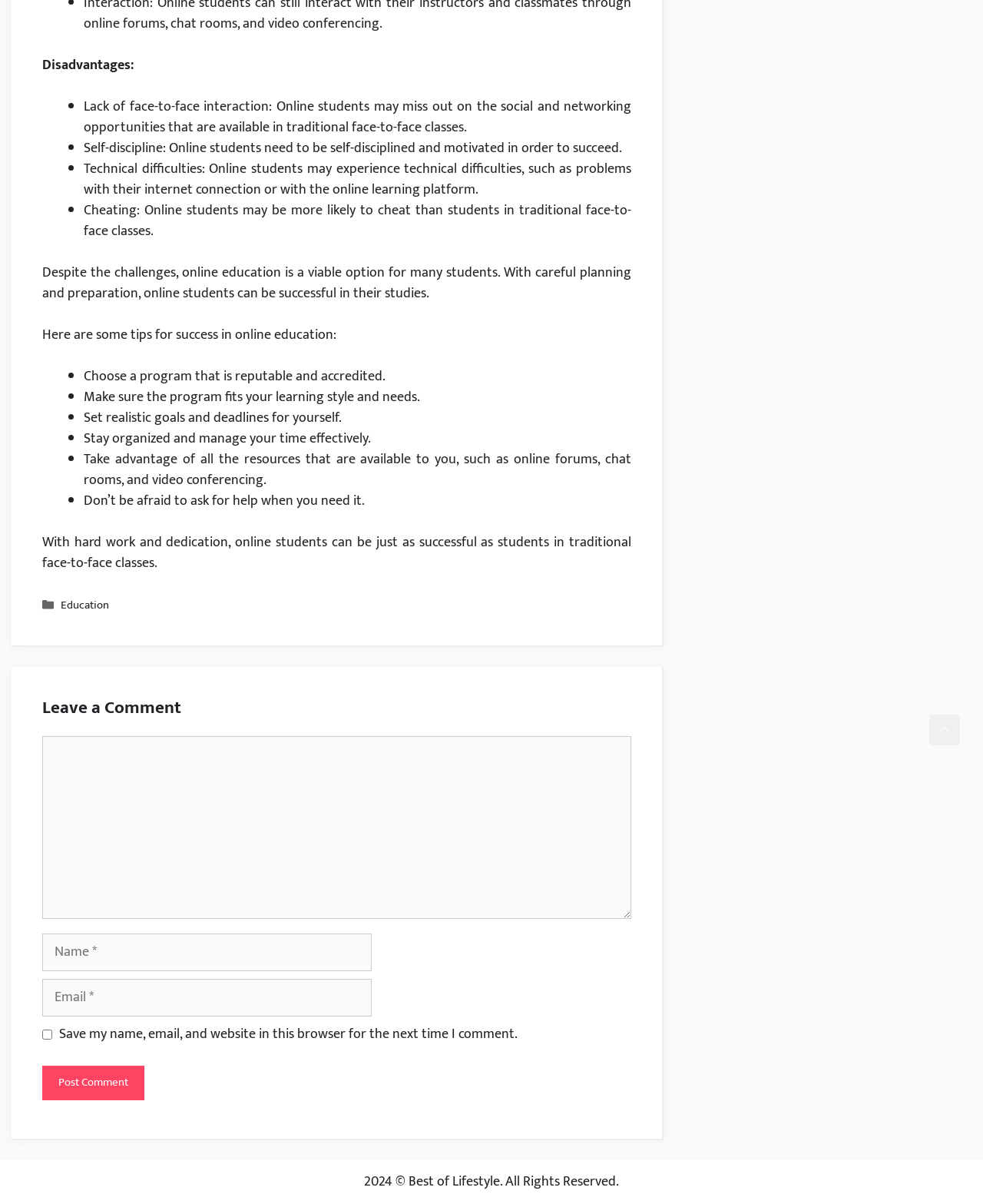Identify the bounding box coordinates of the HTML element based on this description: "parent_node: Comment name="comment"".

[0.043, 0.611, 0.642, 0.763]